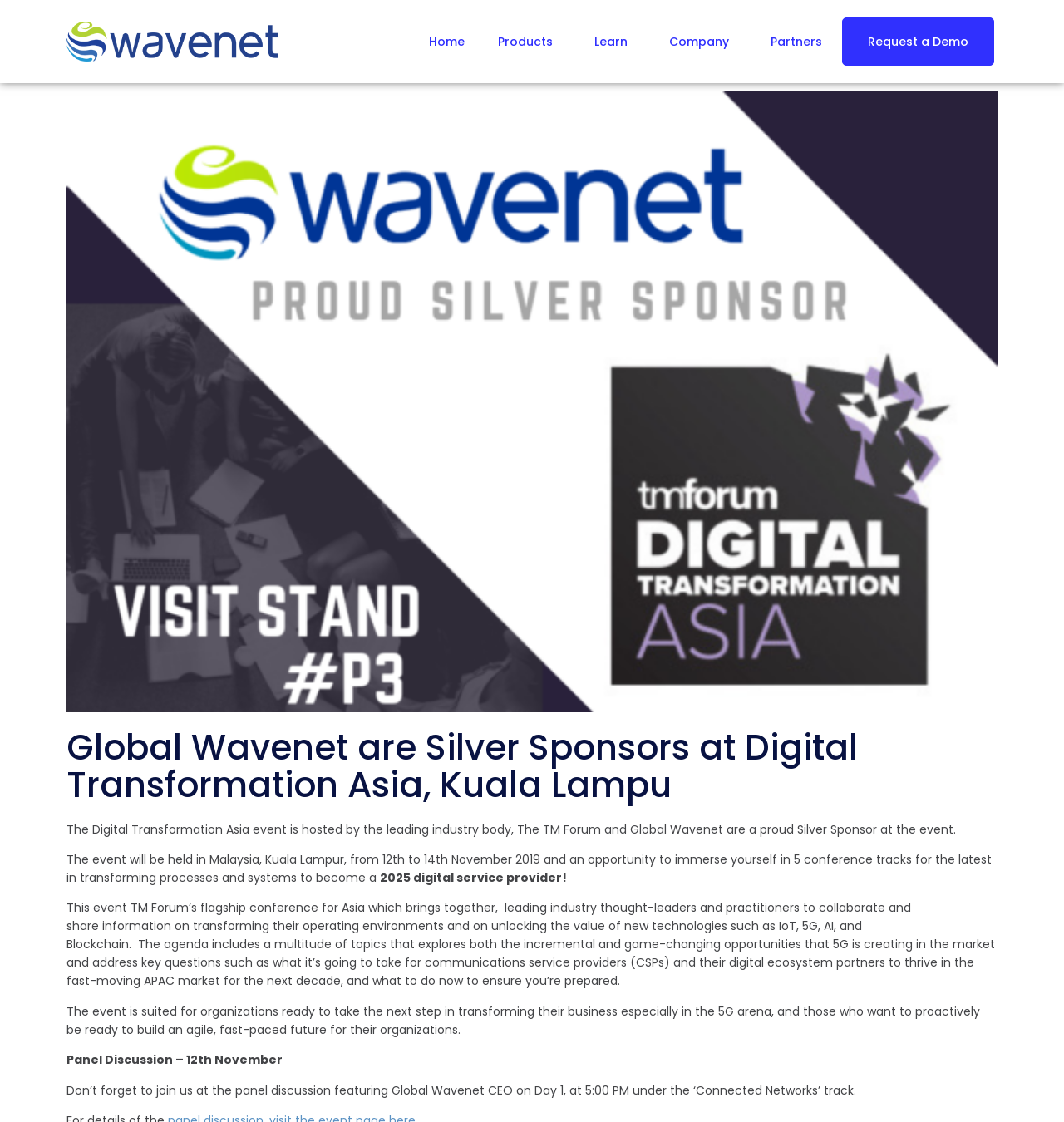What is the name of the event?
Look at the image and respond with a single word or a short phrase.

Digital Transformation Asia